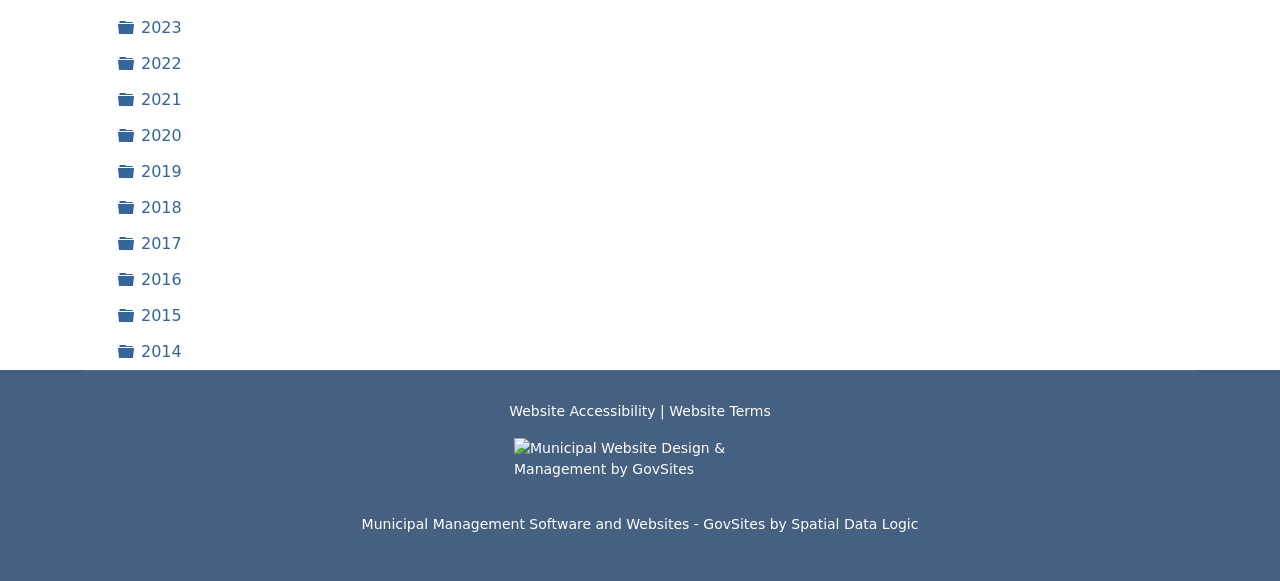How many folders are there on the page?
Observe the image and answer the question with a one-word or short phrase response.

10